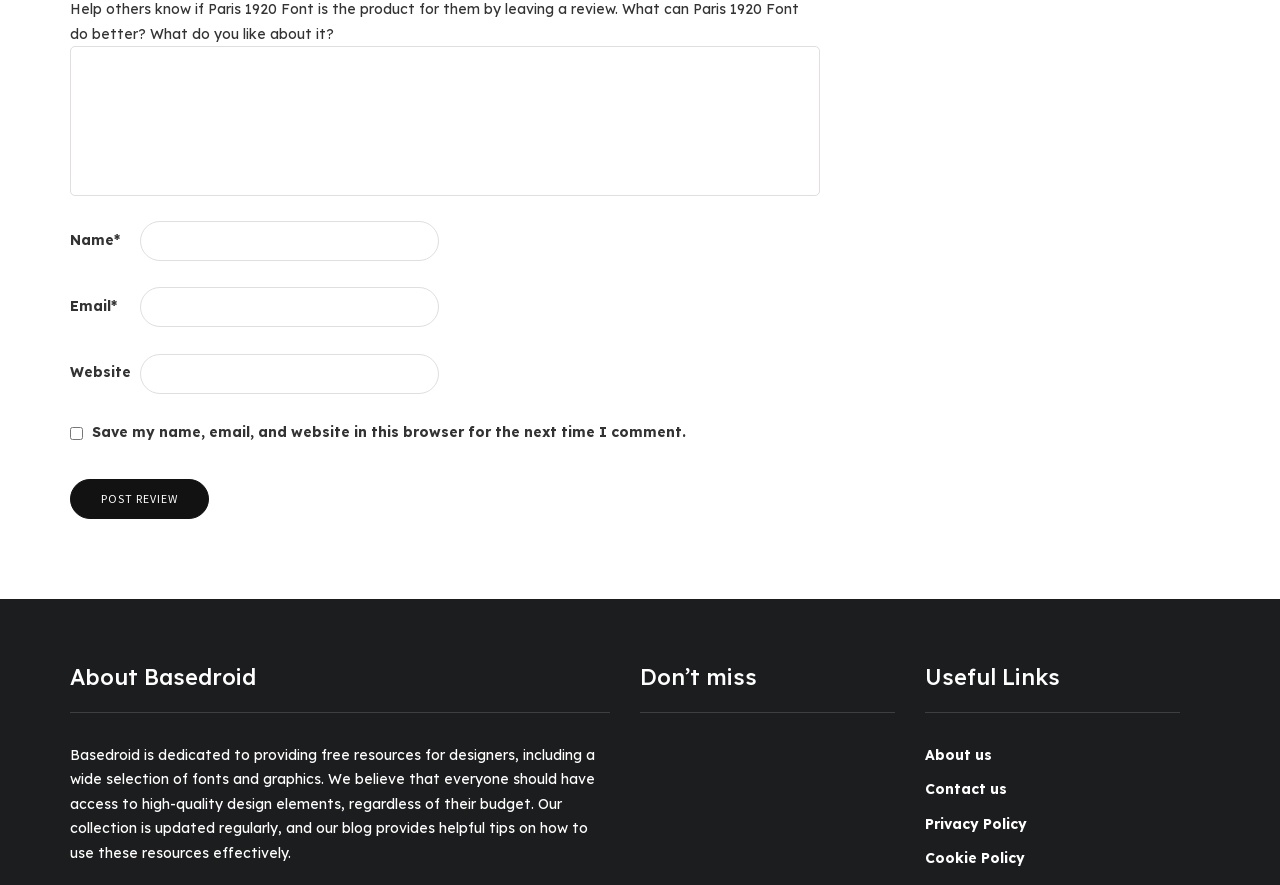Identify the bounding box coordinates of the clickable region required to complete the instruction: "Leave a review". The coordinates should be given as four float numbers within the range of 0 and 1, i.e., [left, top, right, bottom].

[0.055, 0.052, 0.641, 0.222]